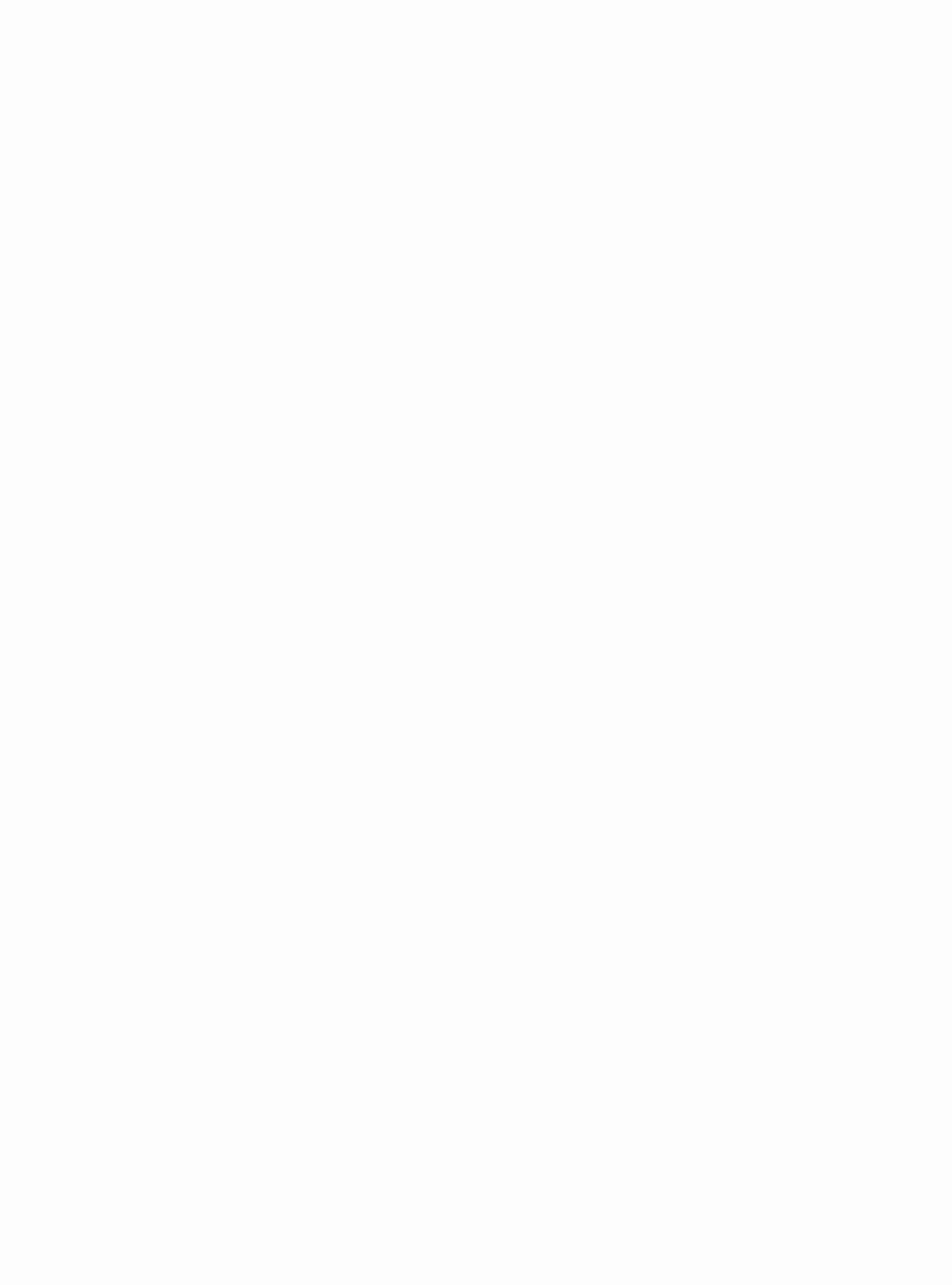Please find the bounding box for the UI element described by: "Tsilli Pines".

[0.049, 0.786, 0.13, 0.803]